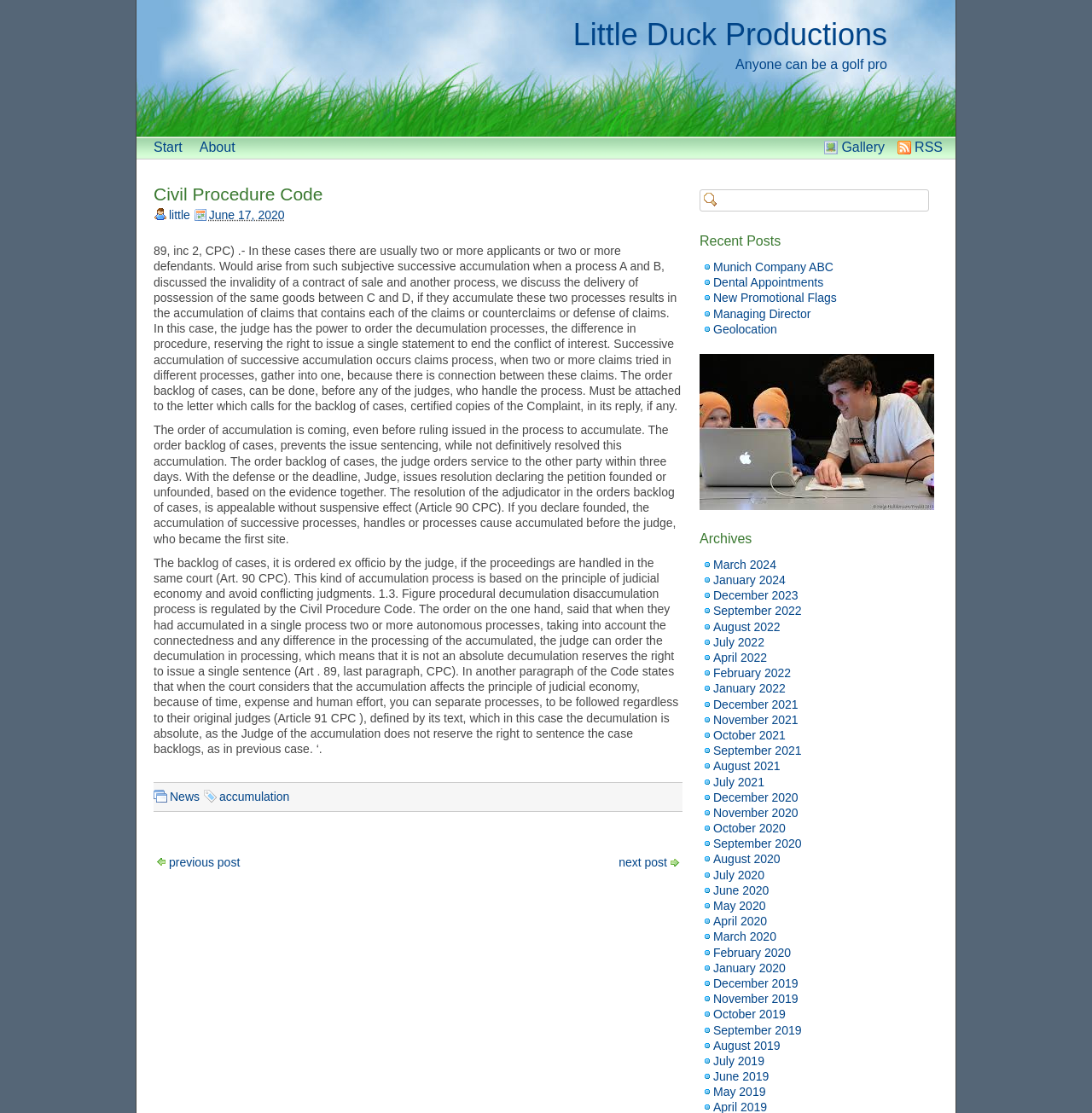Could you specify the bounding box coordinates for the clickable section to complete the following instruction: "Click on the 'Archives' section"?

[0.641, 0.477, 0.863, 0.493]